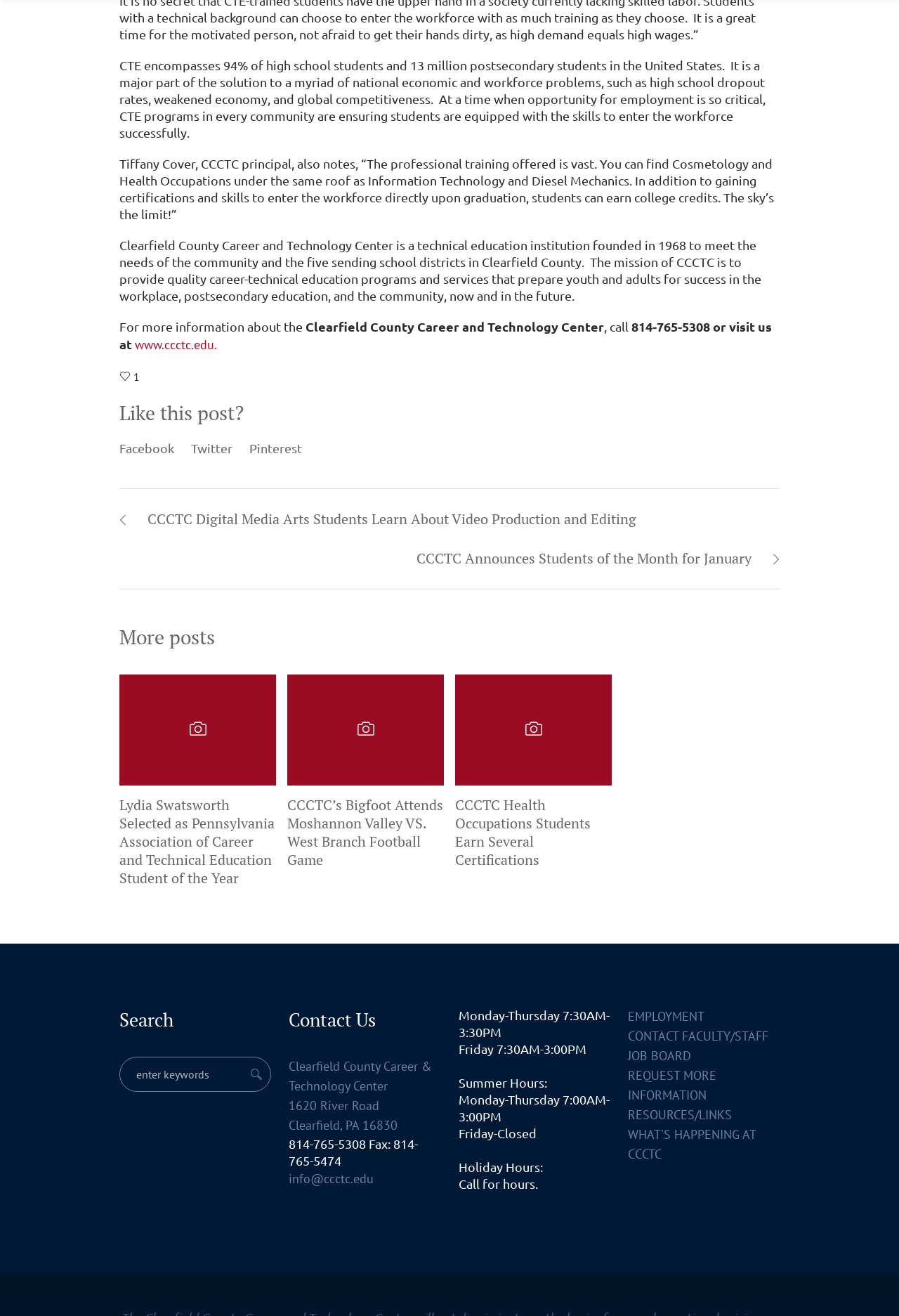Using the element description name="s" placeholder="enter keywords", predict the bounding box coordinates for the UI element. Provide the coordinates in (top-left x, top-left y, bottom-right x, bottom-right y) format with values ranging from 0 to 1.

[0.133, 0.803, 0.302, 0.83]